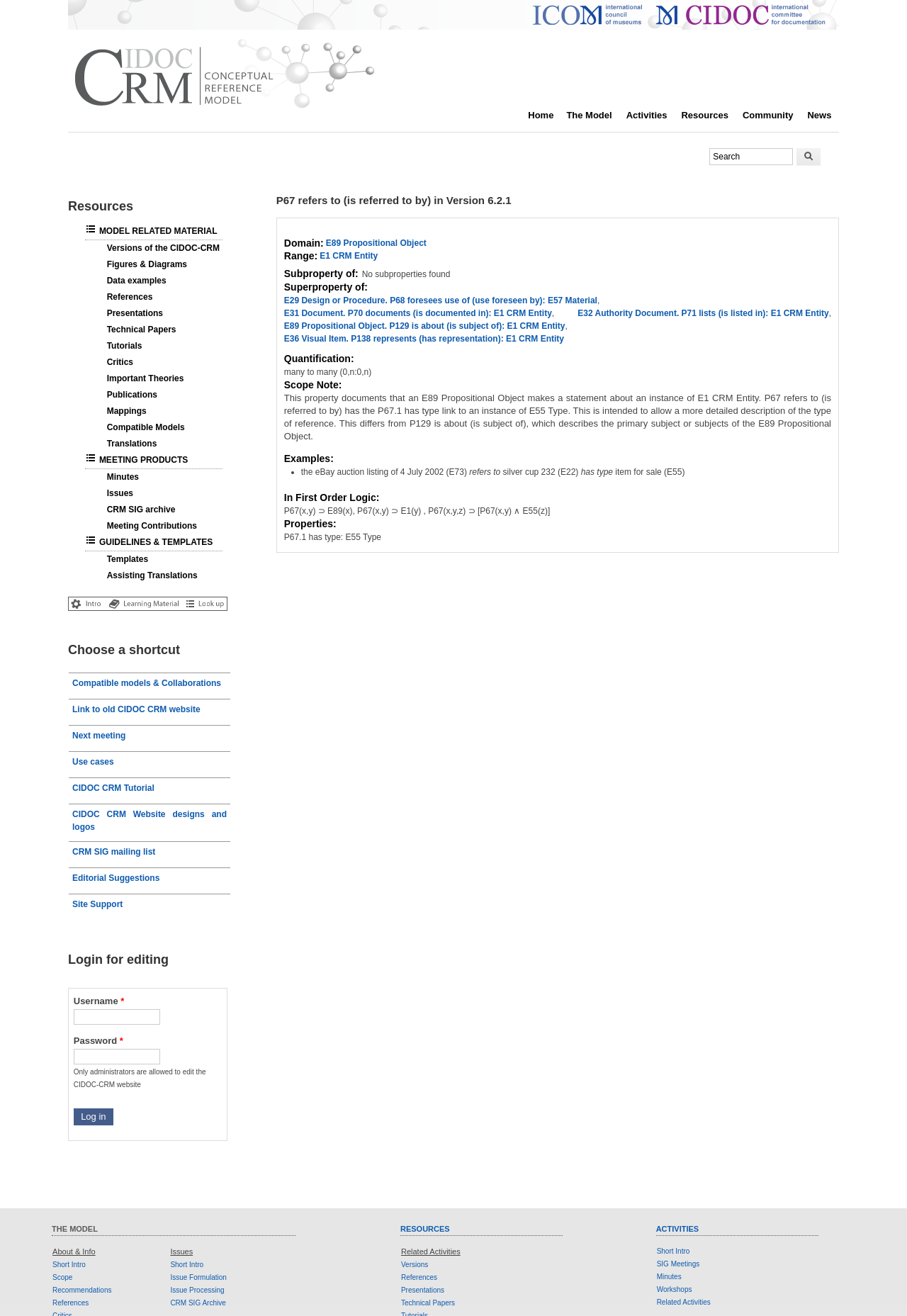What is the scope note of P67 refers to?
Examine the image and provide an in-depth answer to the question.

From the webpage, we can see that the scope note of P67 refers to is a long text that explains the property, which starts with 'This property documents that an E89 Propositional Object makes a statement about an instance of E1 CRM Entity.'.